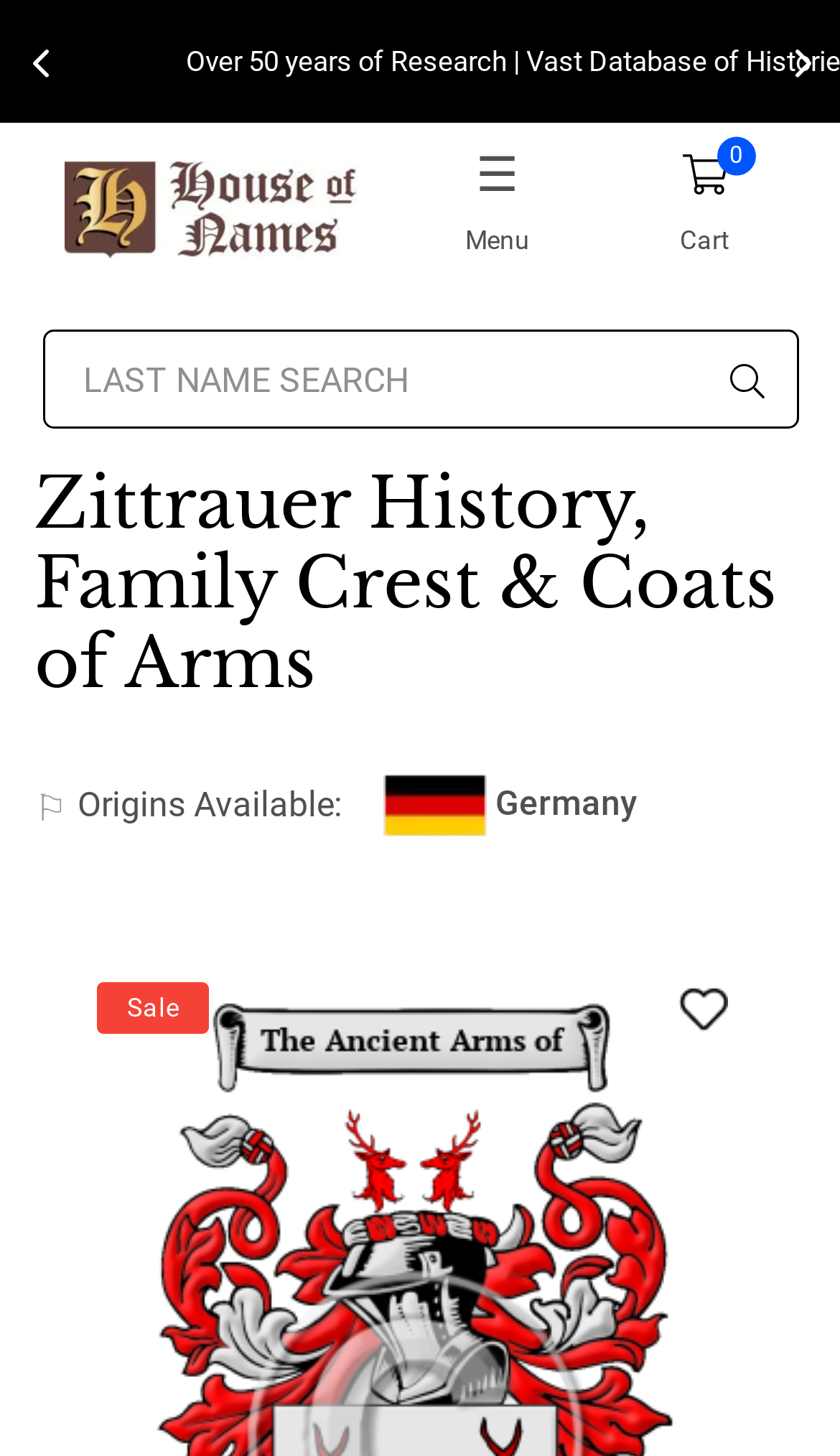Examine the screenshot and answer the question in as much detail as possible: What is the name of the company or organization behind this webpage?

The link 'HouseofNames' at the top of the webpage suggests that this is the name of the company or organization responsible for the webpage. The presence of a logo image next to the link further supports this conclusion.